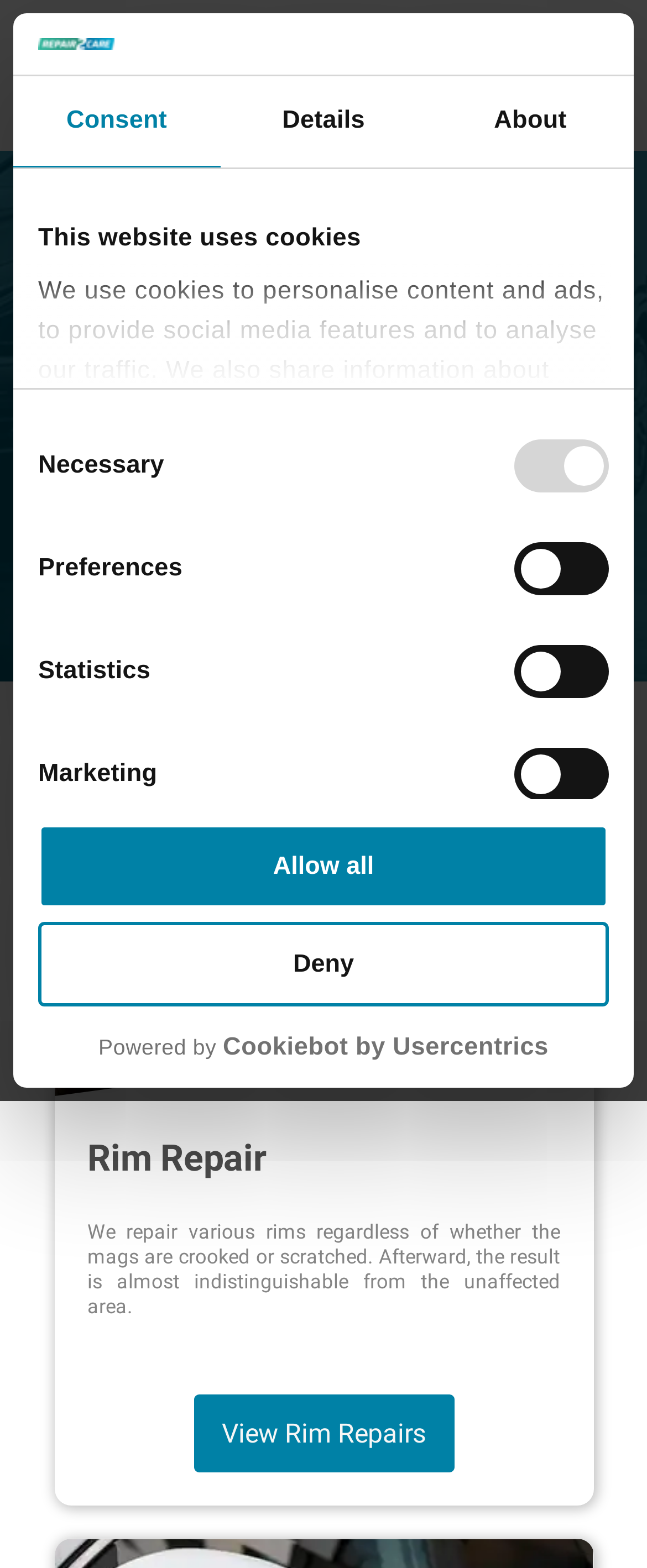Write a detailed summary of the webpage, including text, images, and layout.

The webpage is about car exterior repairs, specifically cosmetic repairs. At the top, there is a logo and a horizontal tab list with three tabs: "Consent", "Details", and "About". Below the tabs, there is a dialog box about cookies, which takes up most of the top section of the page. 

In the main content area, there is a heading "EXTERIOR" followed by a paragraph of text that explains the services offered, including replacing damaged rims, cracked windshields, and injured car bumpers. 

Below the paragraph, there is a navigation menu with links to "Home", "Services", and "Exterior Repairs". 

Further down, there is a section dedicated to "Rim Repair" with an image of a silver-colored alloy wheel and a heading "Rim Repair". The image is accompanied by a brief description of the service. 

At the bottom of the page, there is a link to "View Rim Repairs" and a small section with a globe icon and a link to "Cookiebot by Usercentrics".